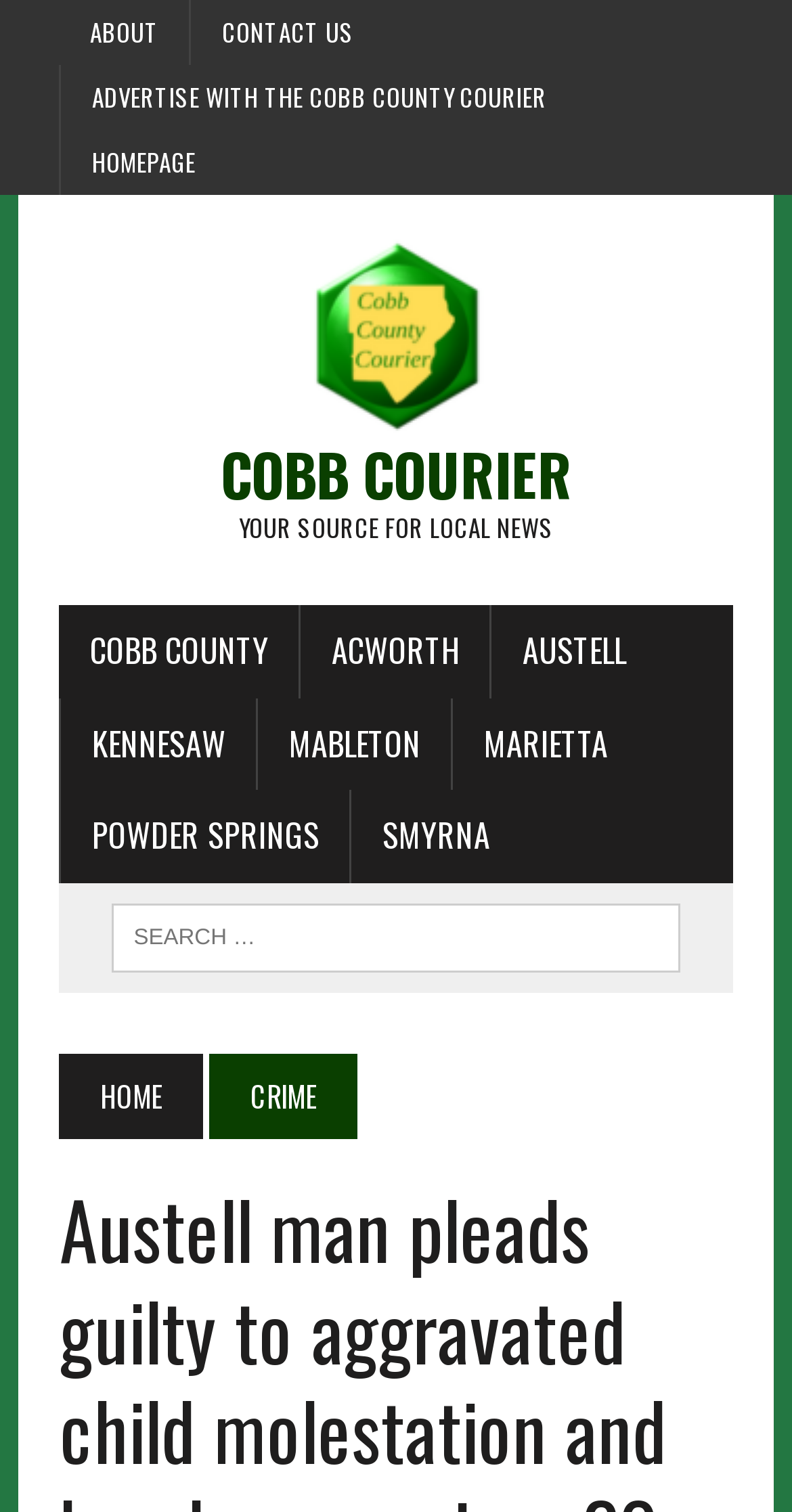Determine the bounding box coordinates for the region that must be clicked to execute the following instruction: "visit homepage".

[0.078, 0.086, 0.285, 0.129]